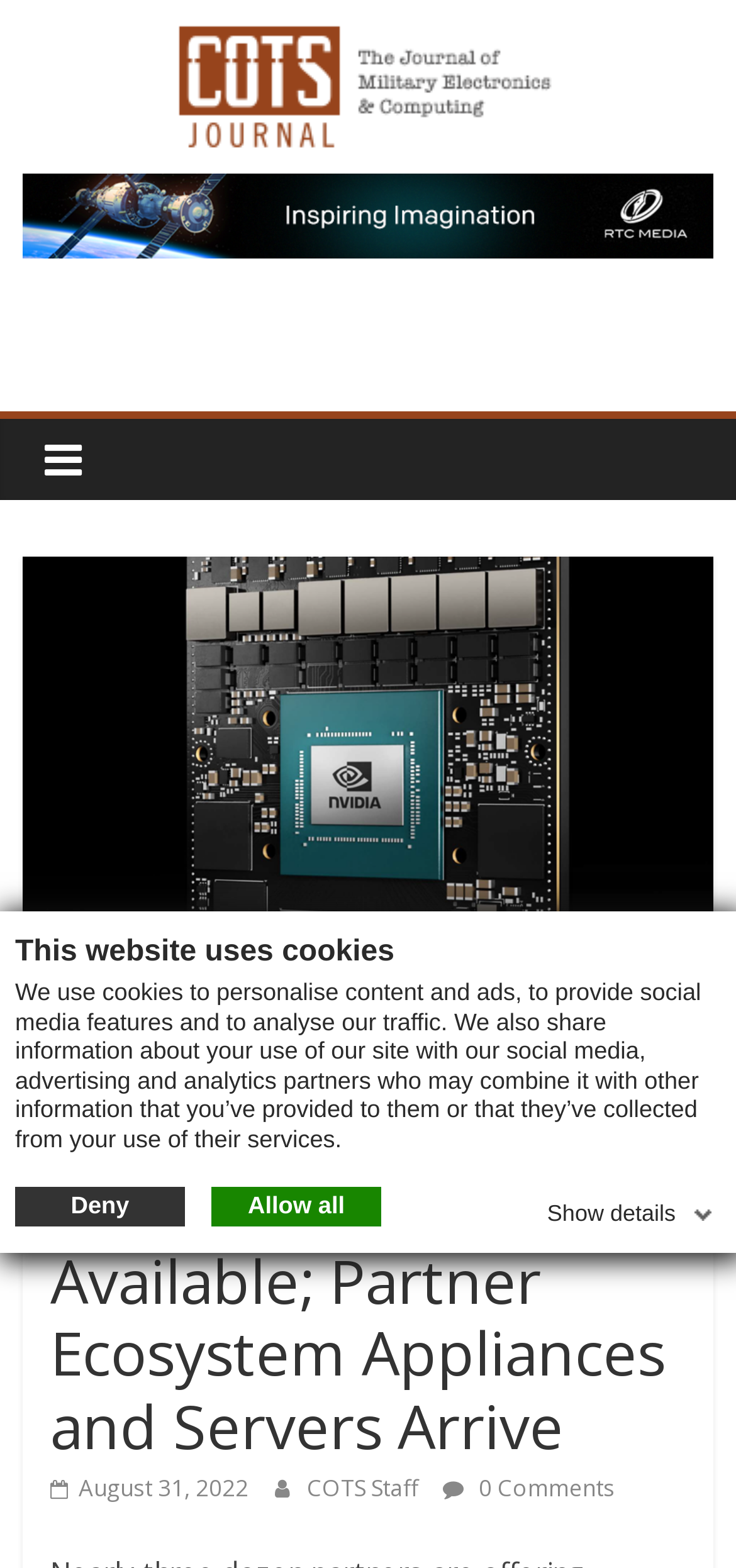From the details in the image, provide a thorough response to the question: What is the date of the article?

I looked for a time-related element on the webpage and found a link element with the text ' August 31, 2022', which suggests that the date of the article is August 31, 2022.